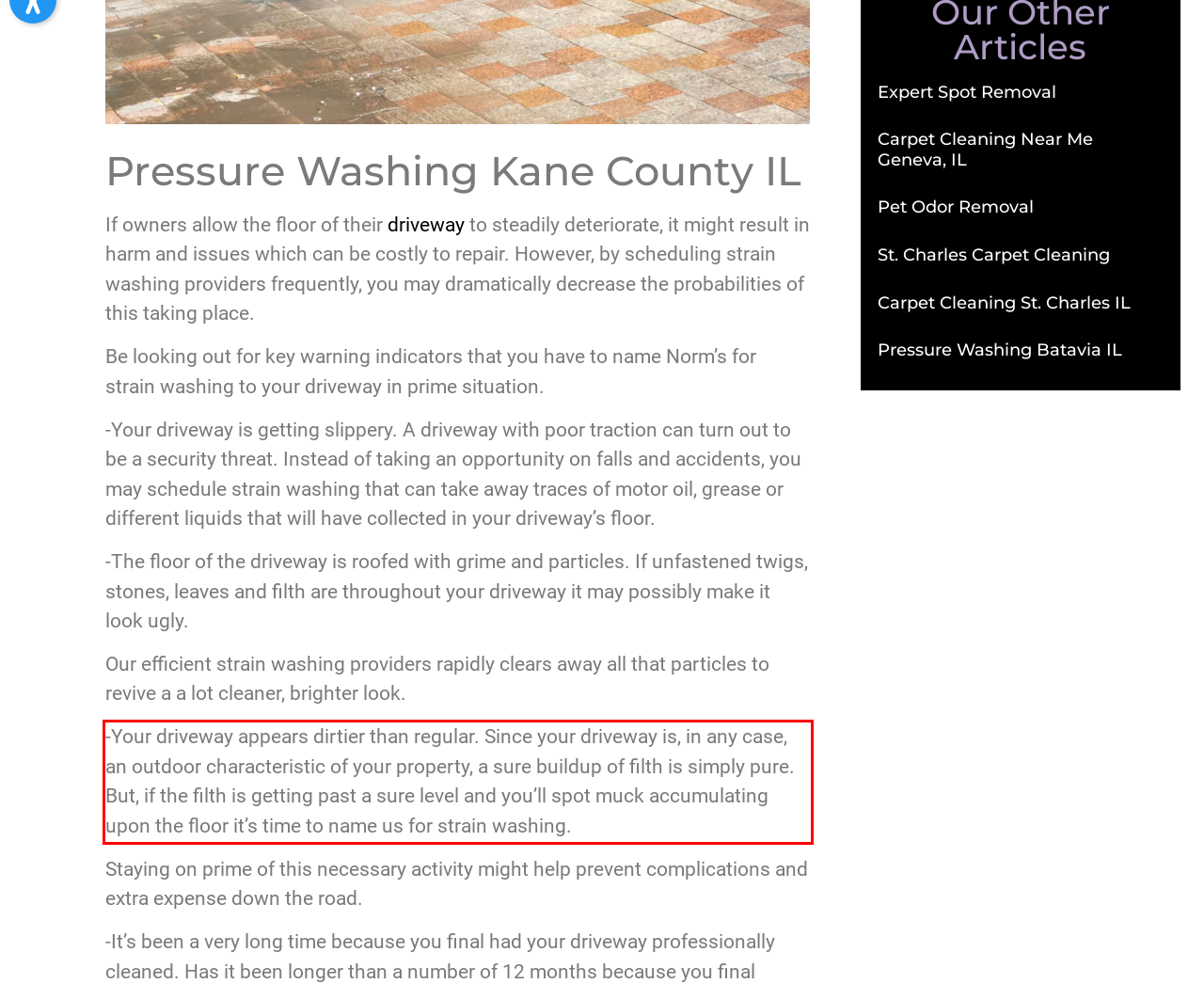You are presented with a screenshot containing a red rectangle. Extract the text found inside this red bounding box.

-Your driveway appears dirtier than regular. Since your driveway is, in any case, an outdoor characteristic of your property, a sure buildup of filth is simply pure. But, if the filth is getting past a sure level and you’ll spot muck accumulating upon the floor it’s time to name us for strain washing.